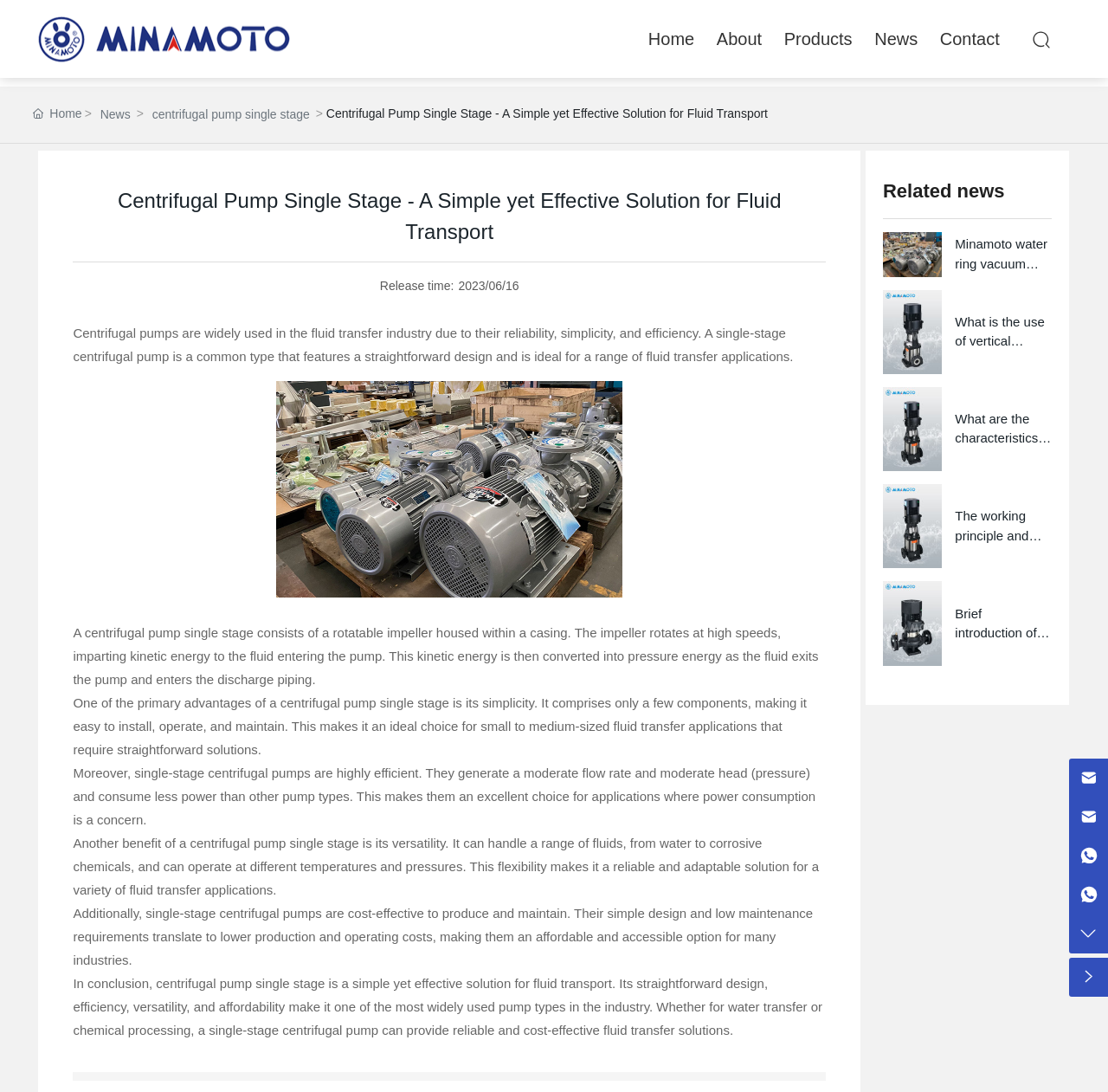Find the bounding box coordinates of the element to click in order to complete this instruction: "Click the 'Home' link at the top". The bounding box coordinates must be four float numbers between 0 and 1, denoted as [left, top, right, bottom].

[0.575, 0.0, 0.637, 0.071]